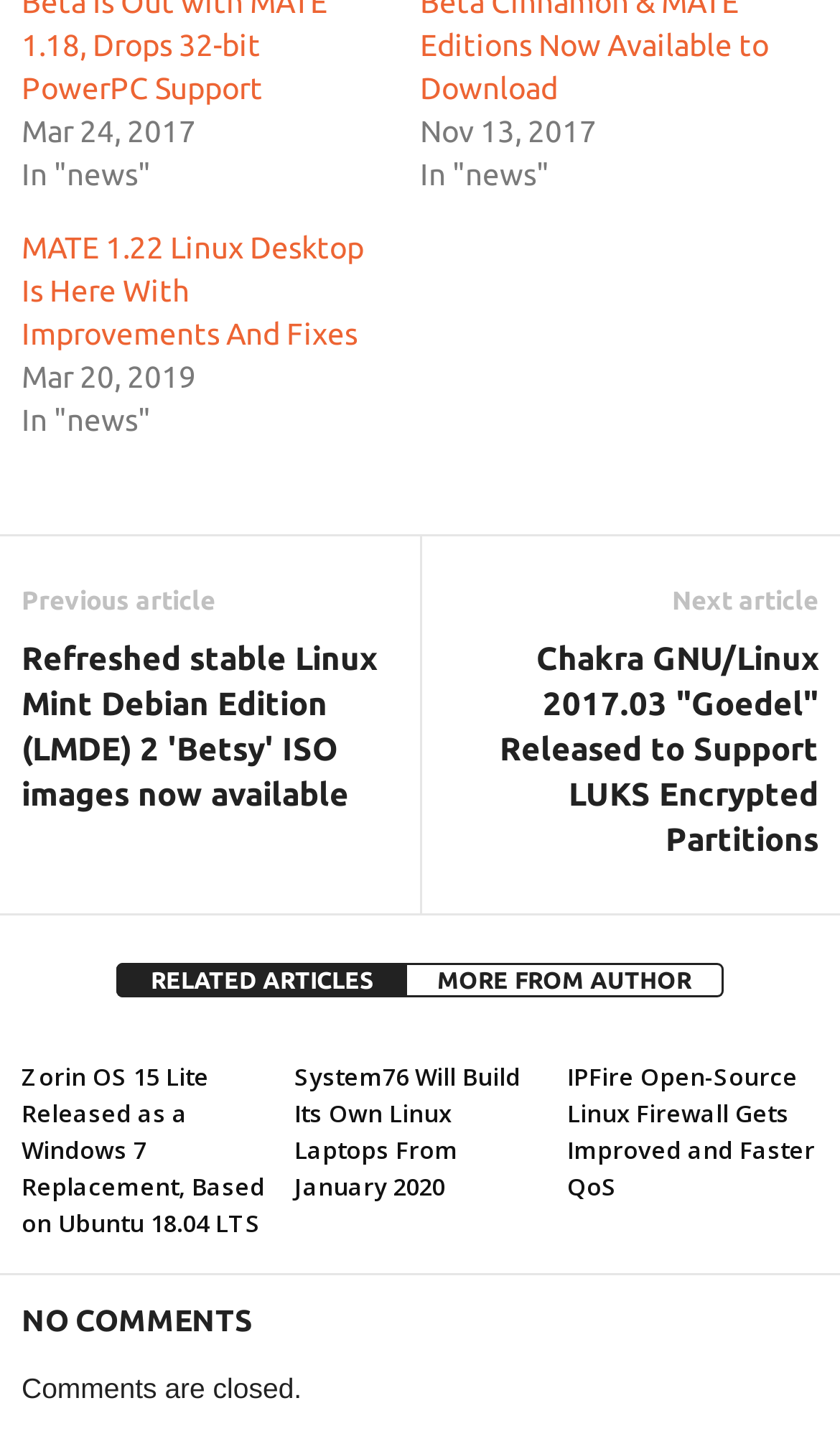Using the format (top-left x, top-left y, bottom-right x, bottom-right y), and given the element description, identify the bounding box coordinates within the screenshot: RELATED ARTICLES

[0.138, 0.665, 0.485, 0.689]